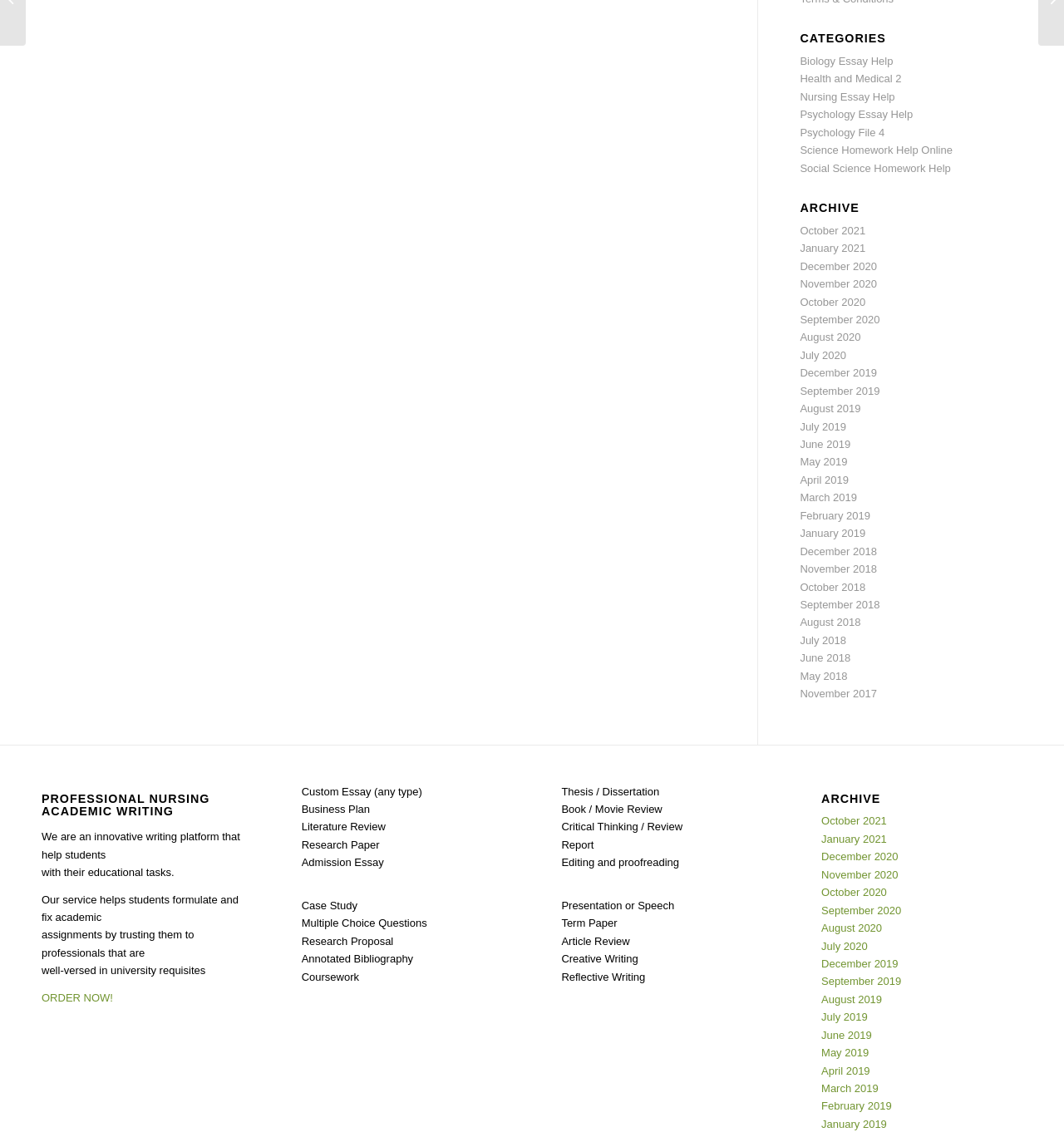Find the bounding box coordinates for the UI element whose description is: "Psychology File 4". The coordinates should be four float numbers between 0 and 1, in the format [left, top, right, bottom].

[0.752, 0.111, 0.831, 0.122]